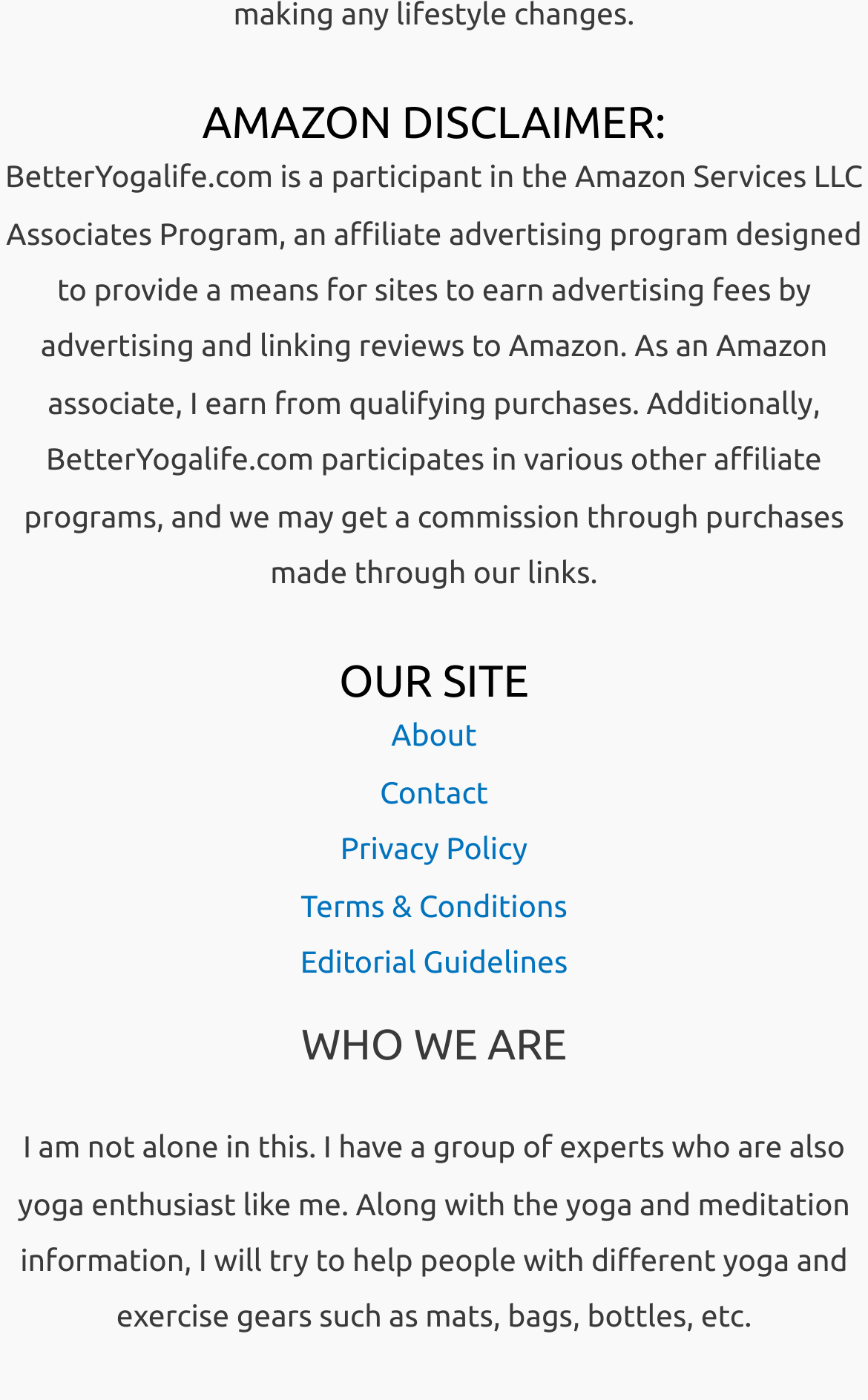What type of information will the website provide?
Please give a detailed and elaborate answer to the question based on the image.

The answer can be inferred from the second paragraph, which states that the website will provide information about yoga and meditation, as well as reviews of yoga-related products such as mats, bags, and bottles.